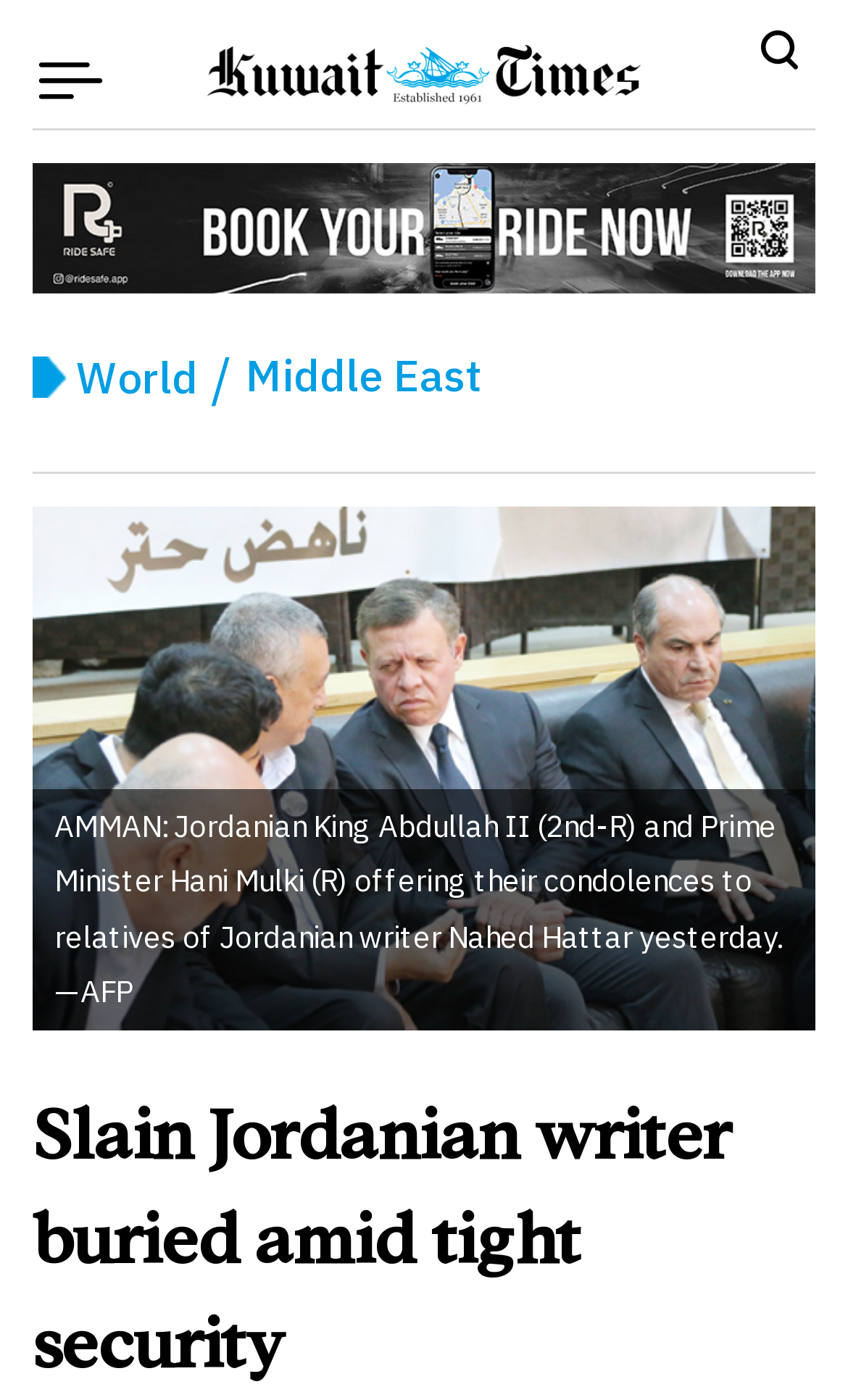Provide the bounding box coordinates, formatted as (top-left x, top-left y, bottom-right x, bottom-right y), with all values being floating point numbers between 0 and 1. Identify the bounding box of the UI element that matches the description: title="Banner-Ad"

[0.038, 0.145, 0.962, 0.176]